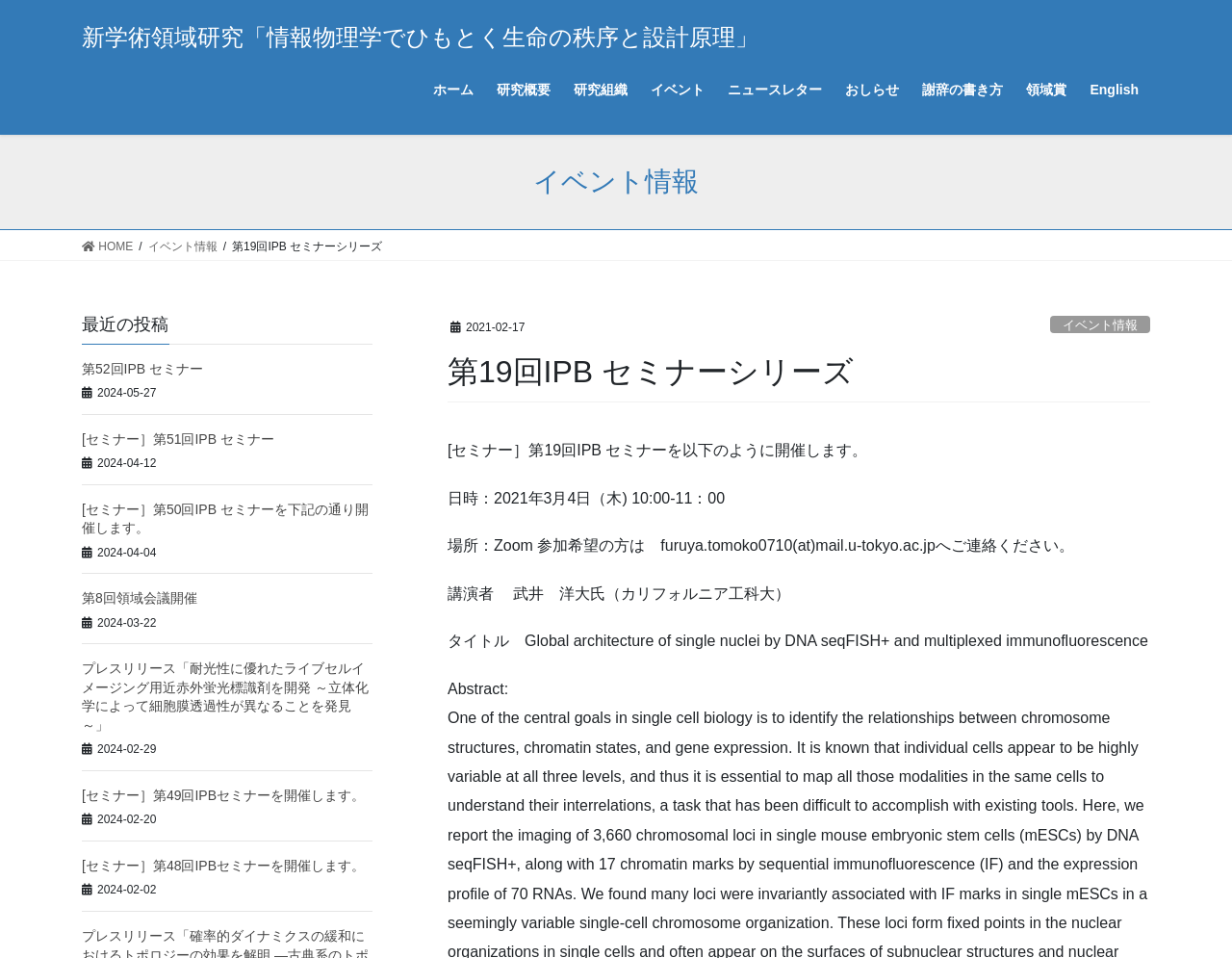Could you locate the bounding box coordinates for the section that should be clicked to accomplish this task: "Click the 'イベント' link".

[0.519, 0.071, 0.582, 0.118]